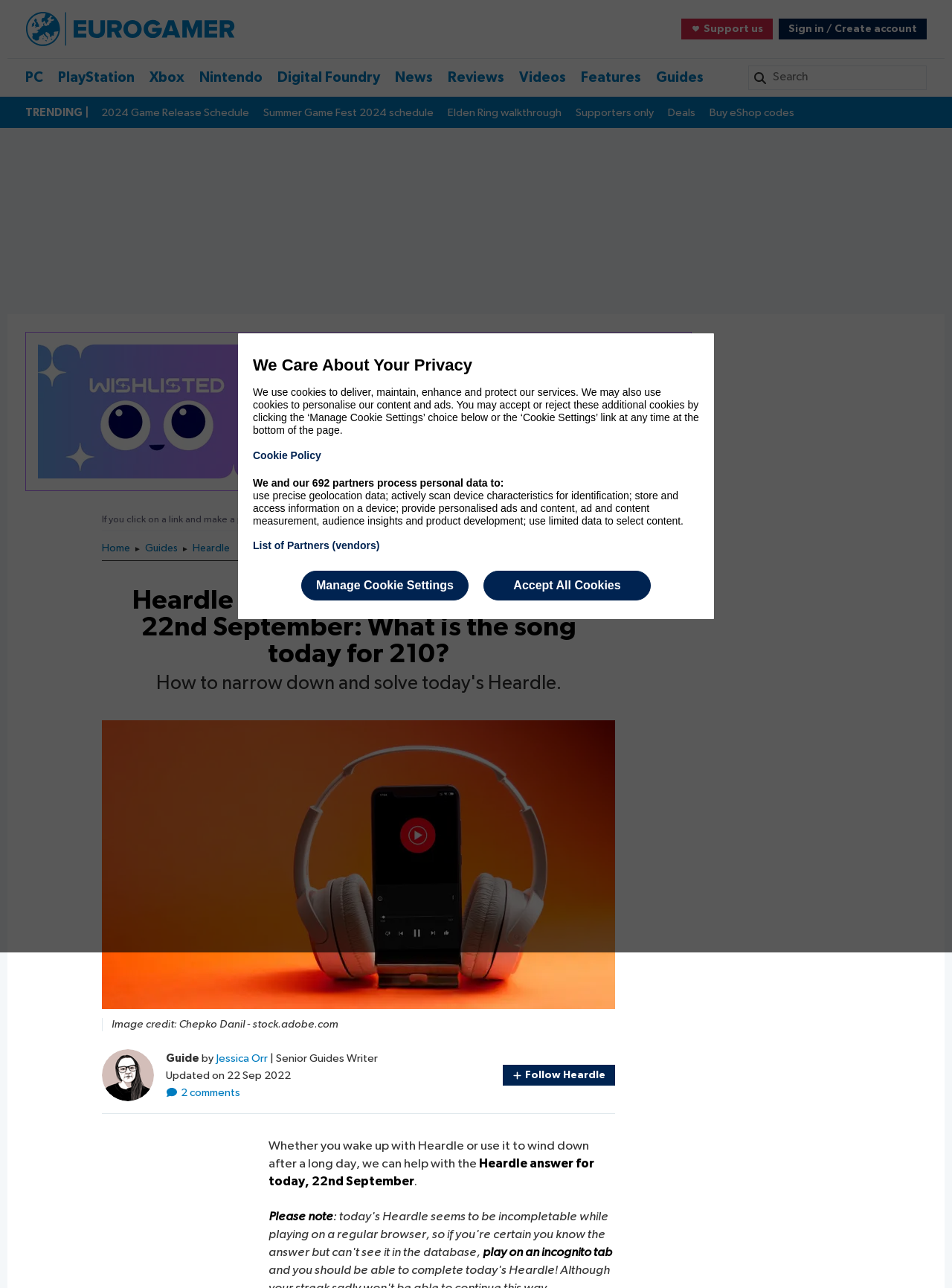Calculate the bounding box coordinates for the UI element based on the following description: "Determine the drainage route". Ensure the coordinates are four float numbers between 0 and 1, i.e., [left, top, right, bottom].

None